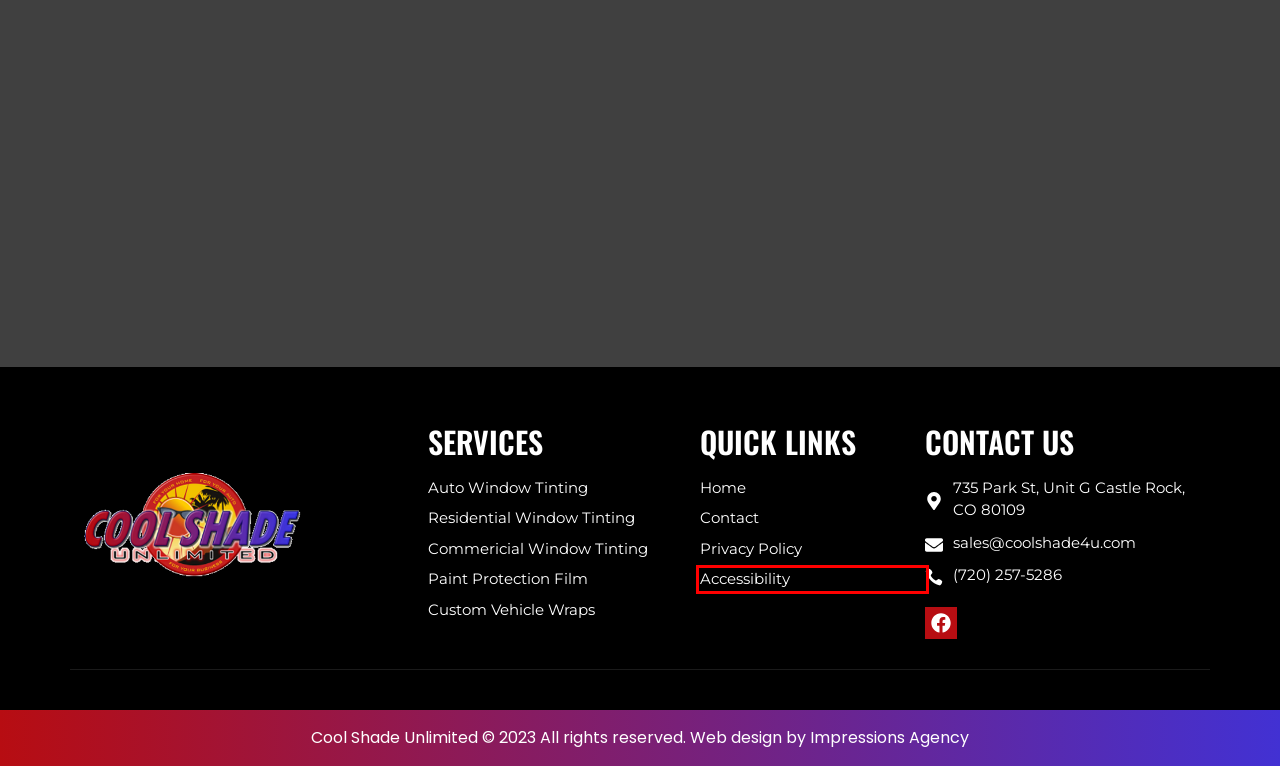Provided is a screenshot of a webpage with a red bounding box around an element. Select the most accurate webpage description for the page that appears after clicking the highlighted element. Here are the candidates:
A. Commercial Window Tinting | Window Tinting in Castle Rock, CO
B. Window Tinting in Castle Rock, CO | Cool Shade Unlimited
C. Privacy Policy | Window Tinting in Castle Rock, CO
D. Automotive Window Tinting | Window Tinting in Castle Rock, CO
E. Paint Protection Film | Window Tinting in Castle Rock, CO
F. Residential Window Tinting | Window Tinting in Castle Rock, CO
G. Accessibility | Window Tinting in Castle Rock, CO
H. Custom Vehicle Wraps | Window Tinting in Castle Rock, CO

G